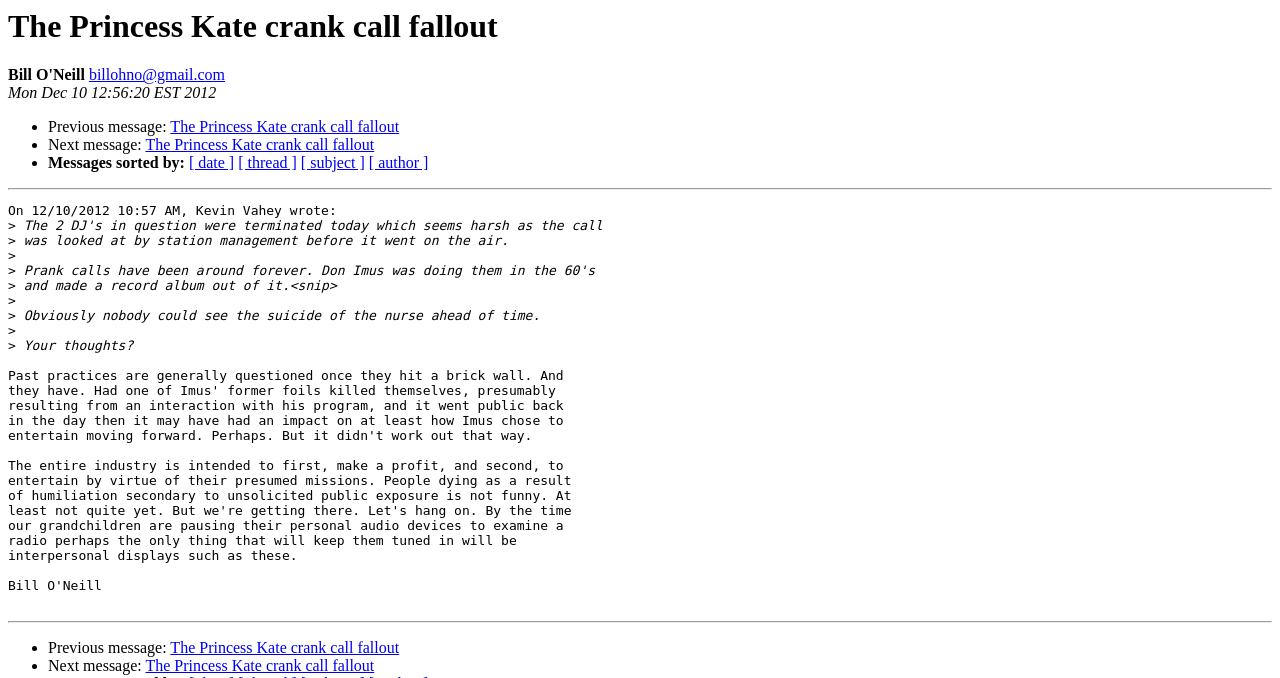Given the element description "billohno@gmail.com" in the screenshot, predict the bounding box coordinates of that UI element.

[0.069, 0.098, 0.176, 0.123]